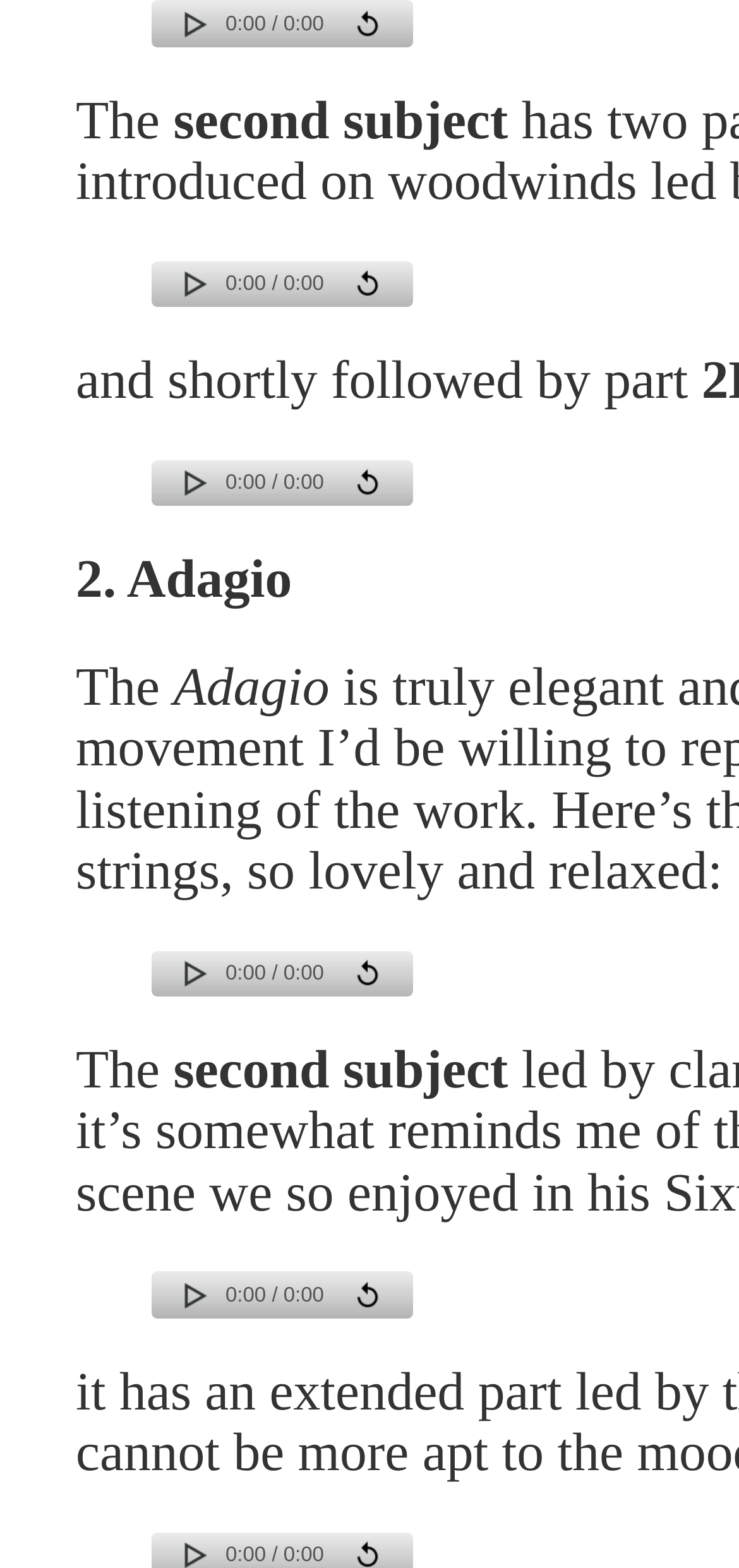What is the text above the first image?
Using the visual information, respond with a single word or phrase.

The